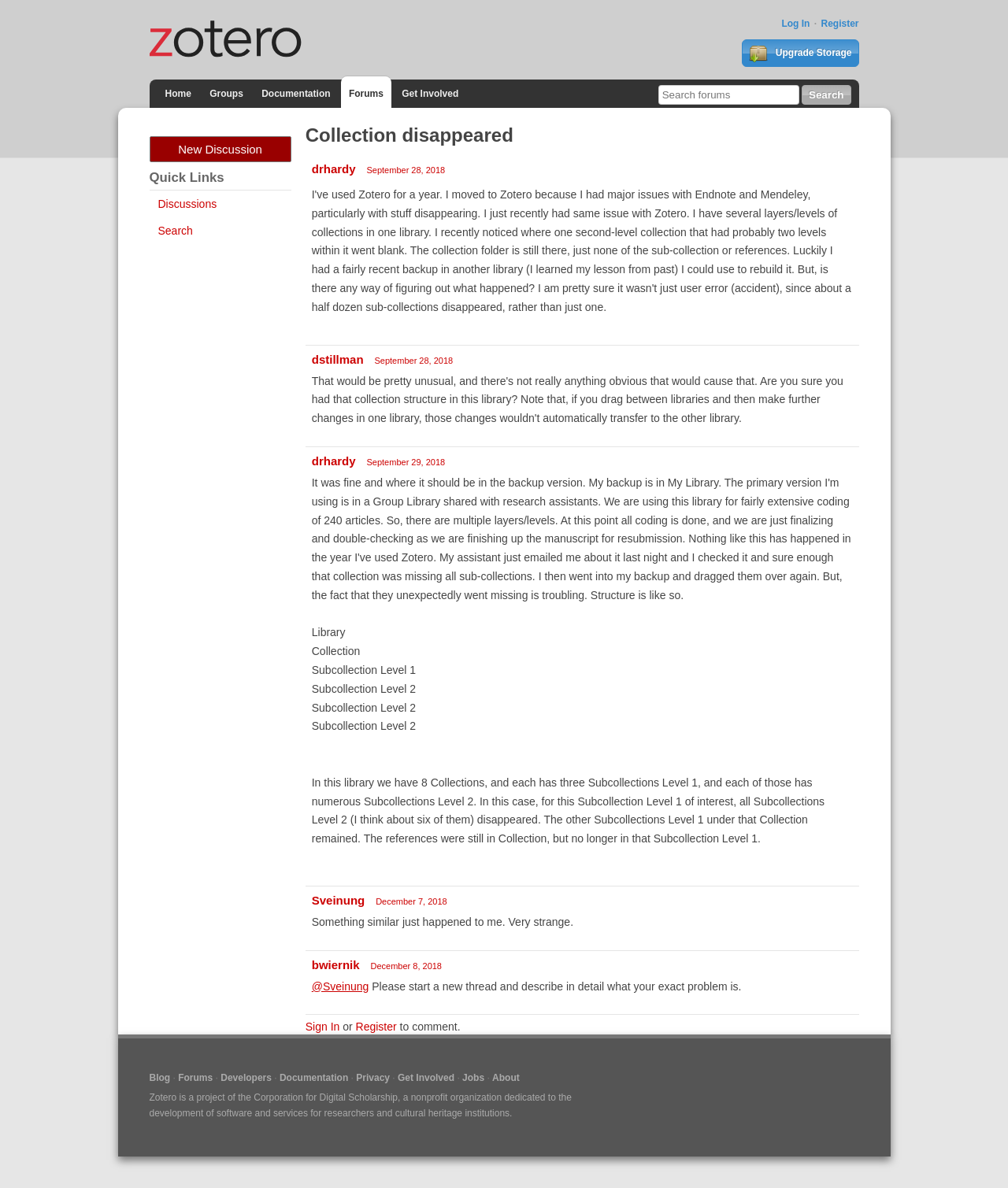Please identify the bounding box coordinates of where to click in order to follow the instruction: "Log in".

[0.775, 0.015, 0.814, 0.025]